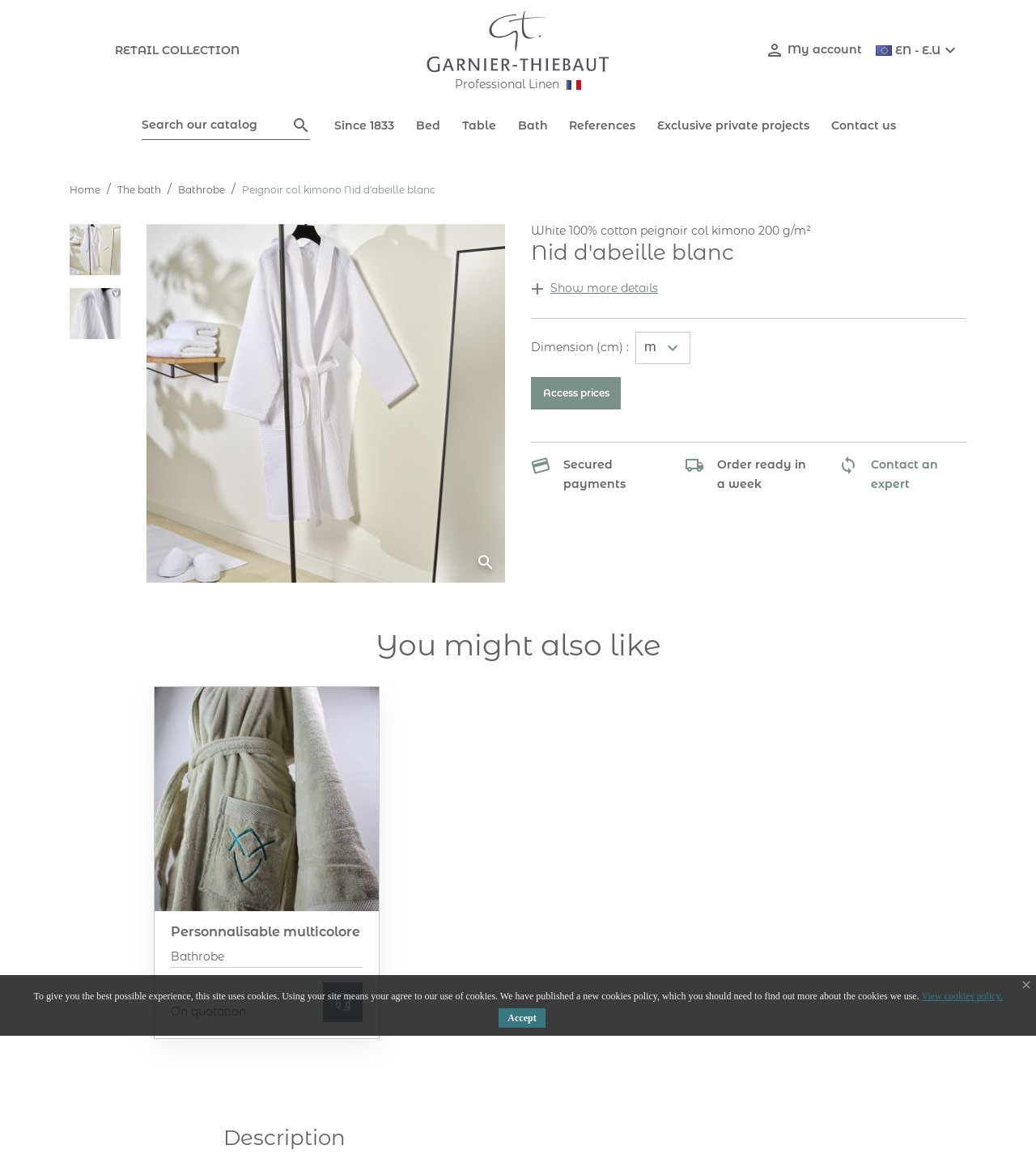Locate the bounding box coordinates of the element's region that should be clicked to carry out the following instruction: "Contact an expert". The coordinates need to be four float numbers between 0 and 1, i.e., [left, top, right, bottom].

[0.841, 0.394, 0.905, 0.423]